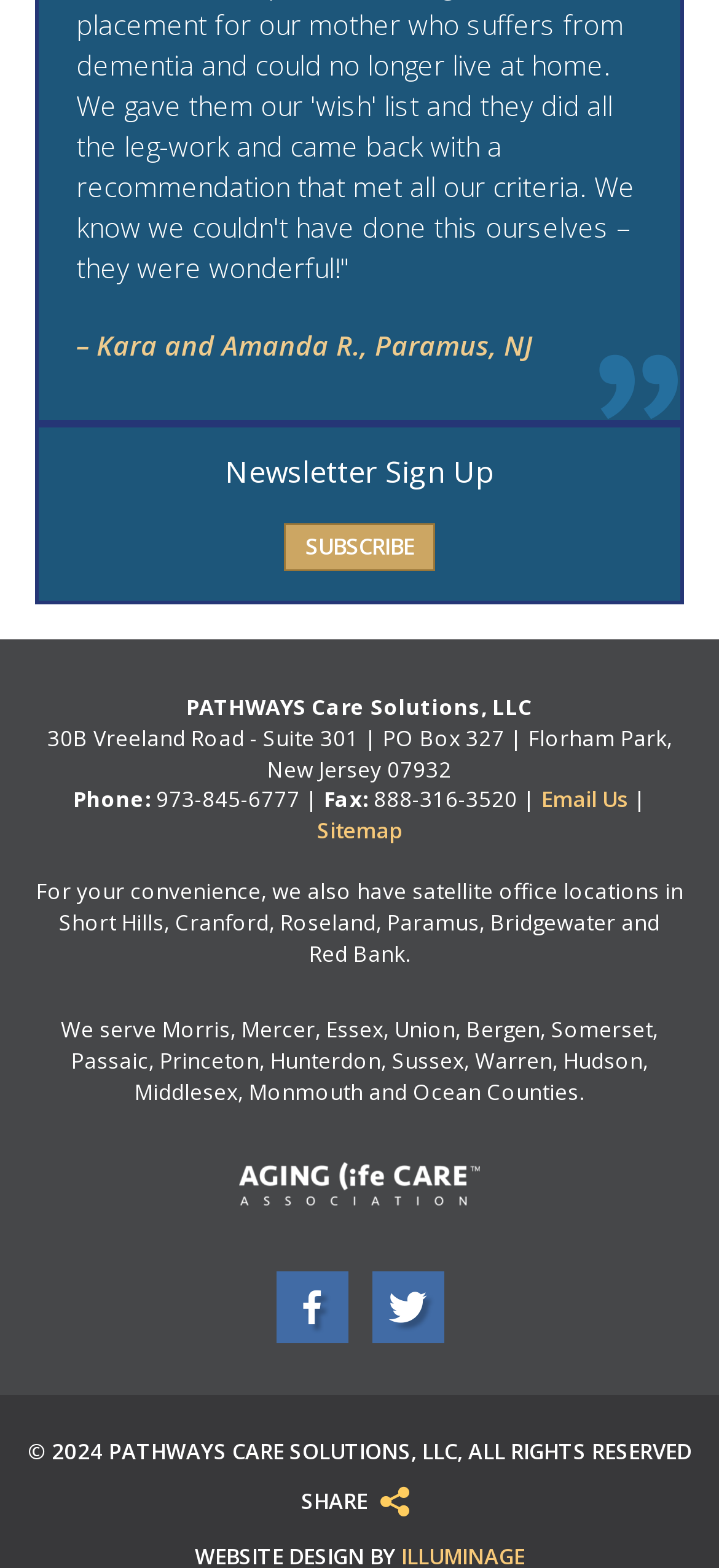What is the location of the main office?
Please answer the question with as much detail as possible using the screenshot.

The location of the main office can be found in the static text element with the text '30B Vreeland Road - Suite 301 | PO Box 327 | Florham Park, New Jersey 07932'. This element is located near the company name.